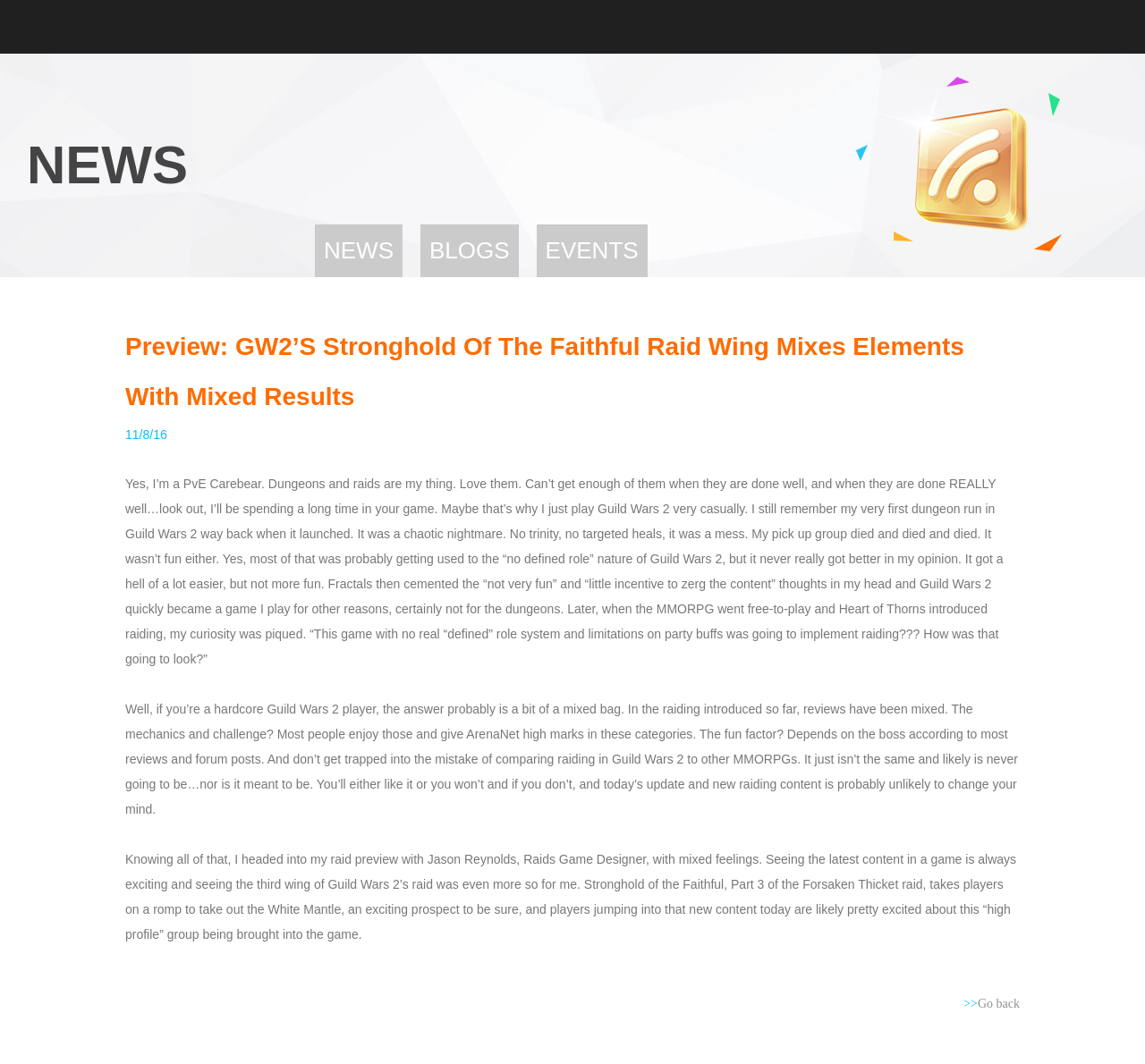Highlight the bounding box of the UI element that corresponds to this description: "Dynasty Origins: Conquest".

[0.0, 0.691, 0.082, 0.751]